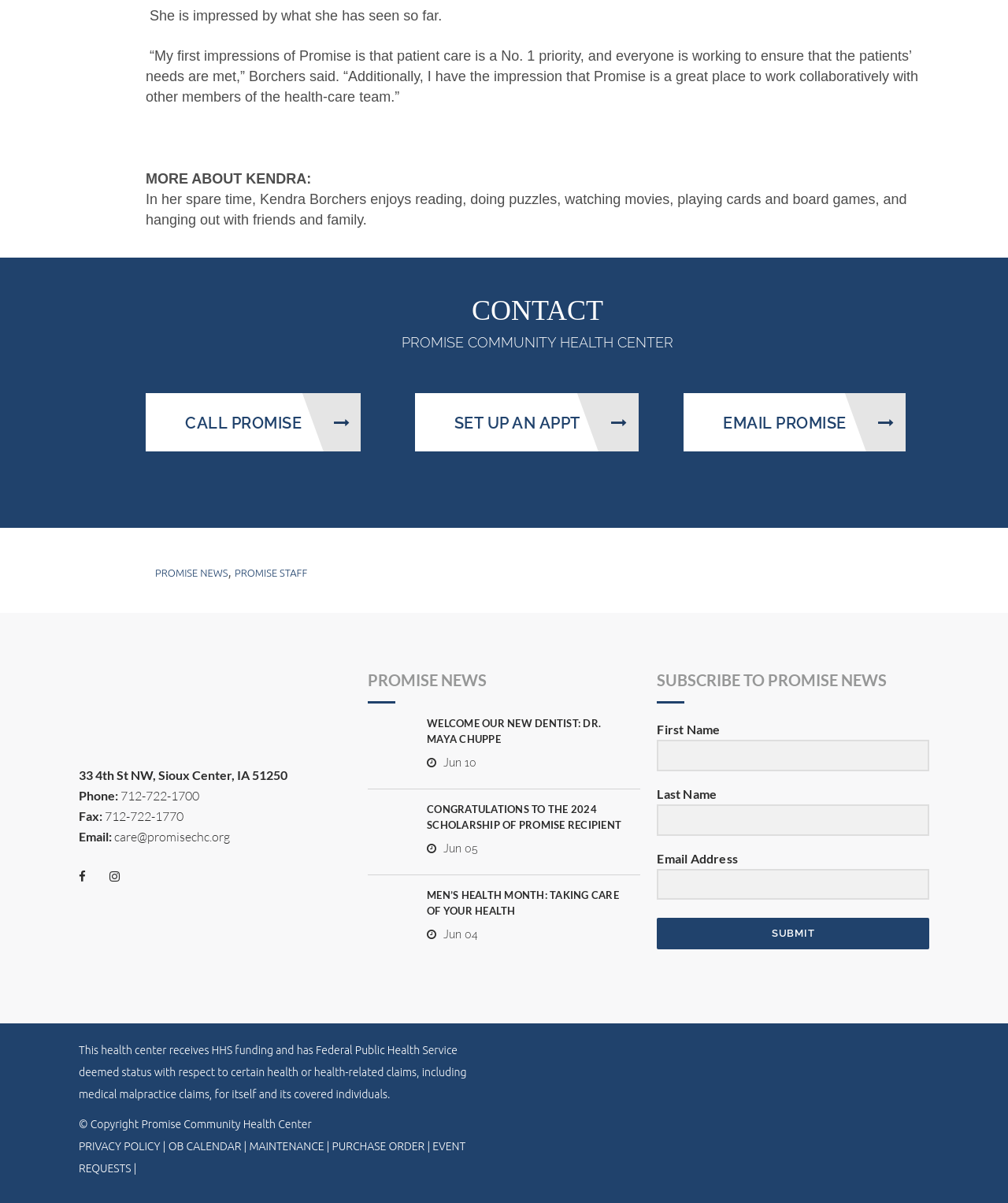Specify the bounding box coordinates of the area that needs to be clicked to achieve the following instruction: "Click the 'SUBMIT' button".

[0.652, 0.763, 0.922, 0.789]